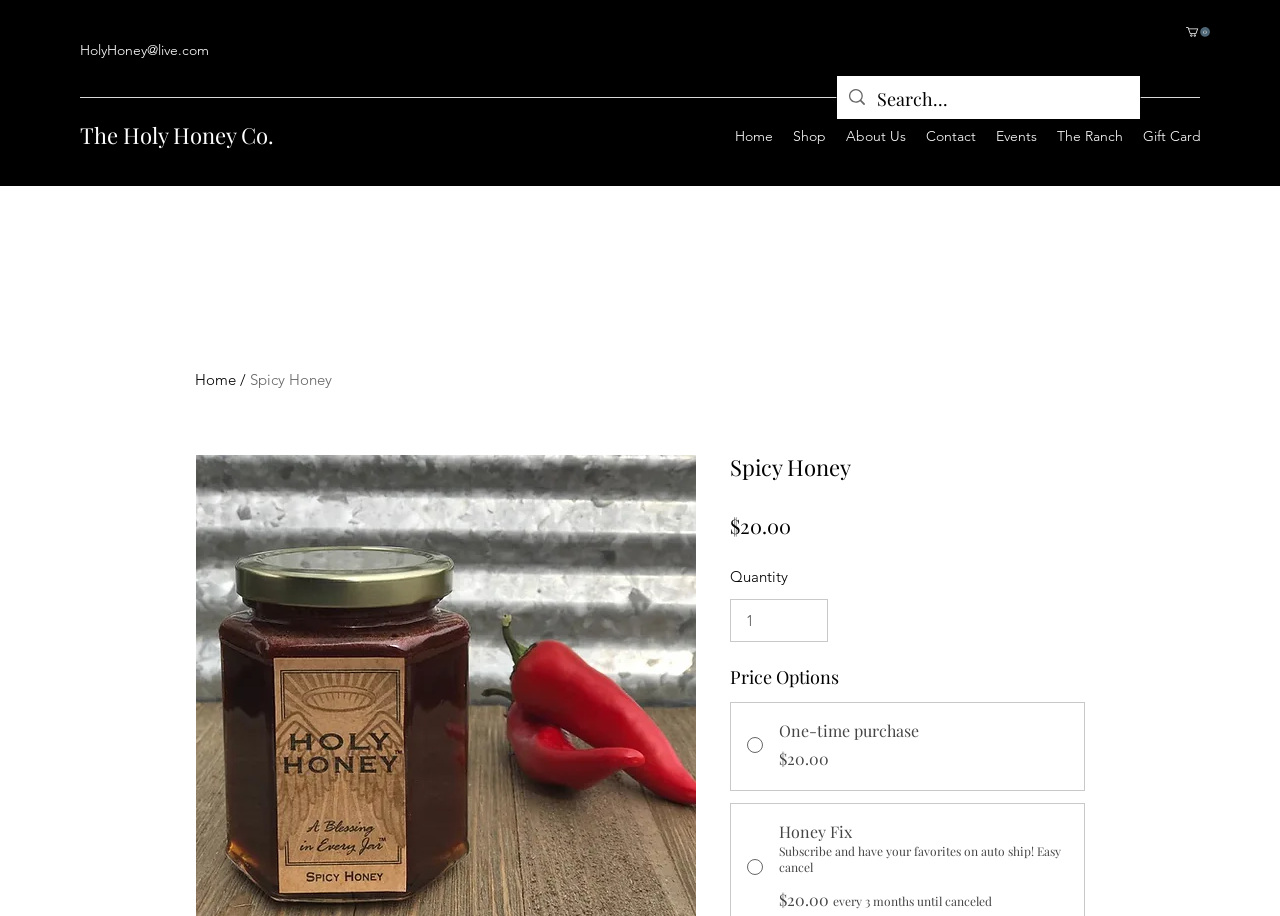Please determine the bounding box coordinates of the clickable area required to carry out the following instruction: "Go to home page". The coordinates must be four float numbers between 0 and 1, represented as [left, top, right, bottom].

[0.566, 0.132, 0.612, 0.165]